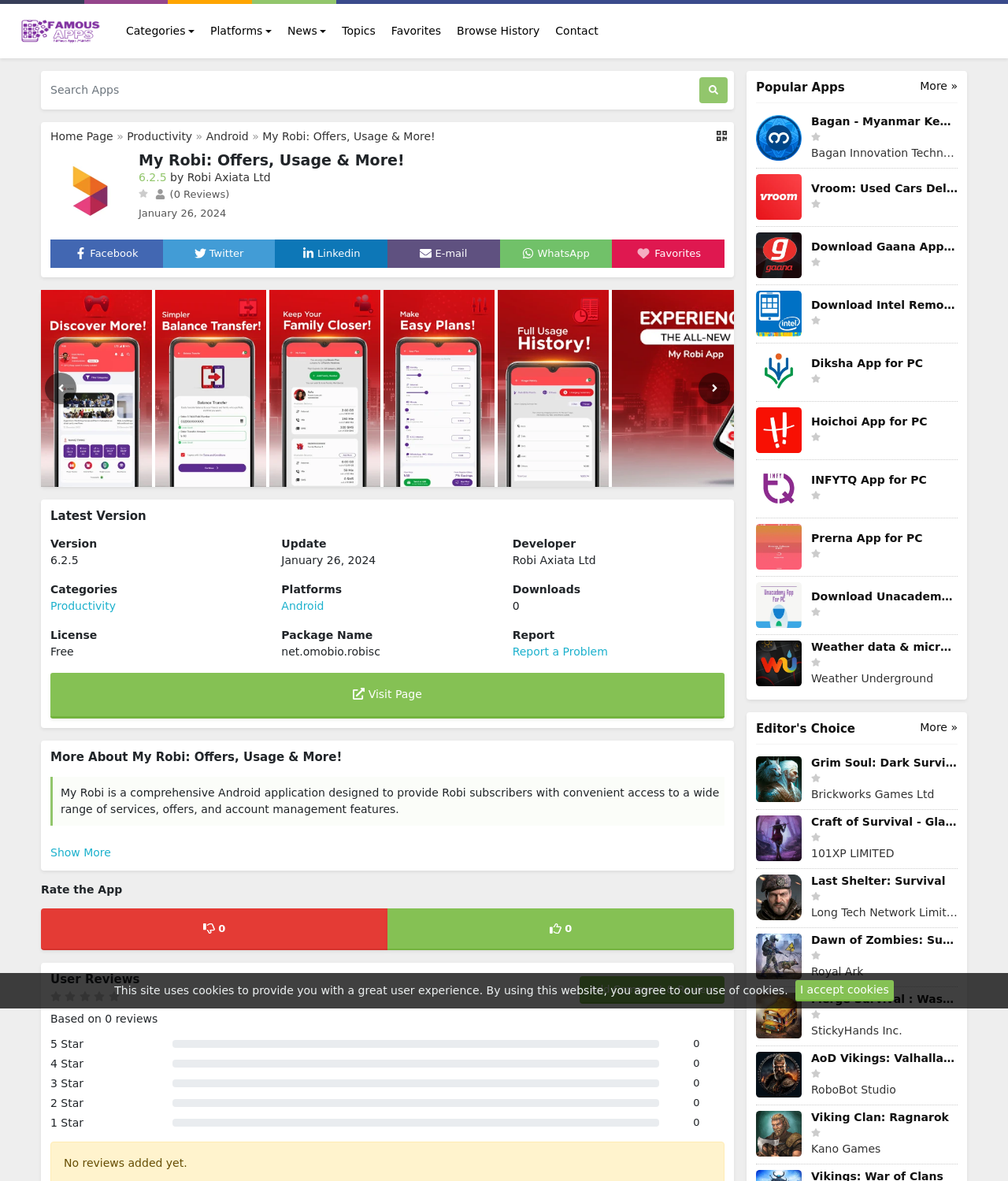What is the developer of the app?
Look at the image and provide a detailed response to the question.

The developer of the app can be found in the section 'Developer' where it is written as 'Robi Axiata Ltd'.